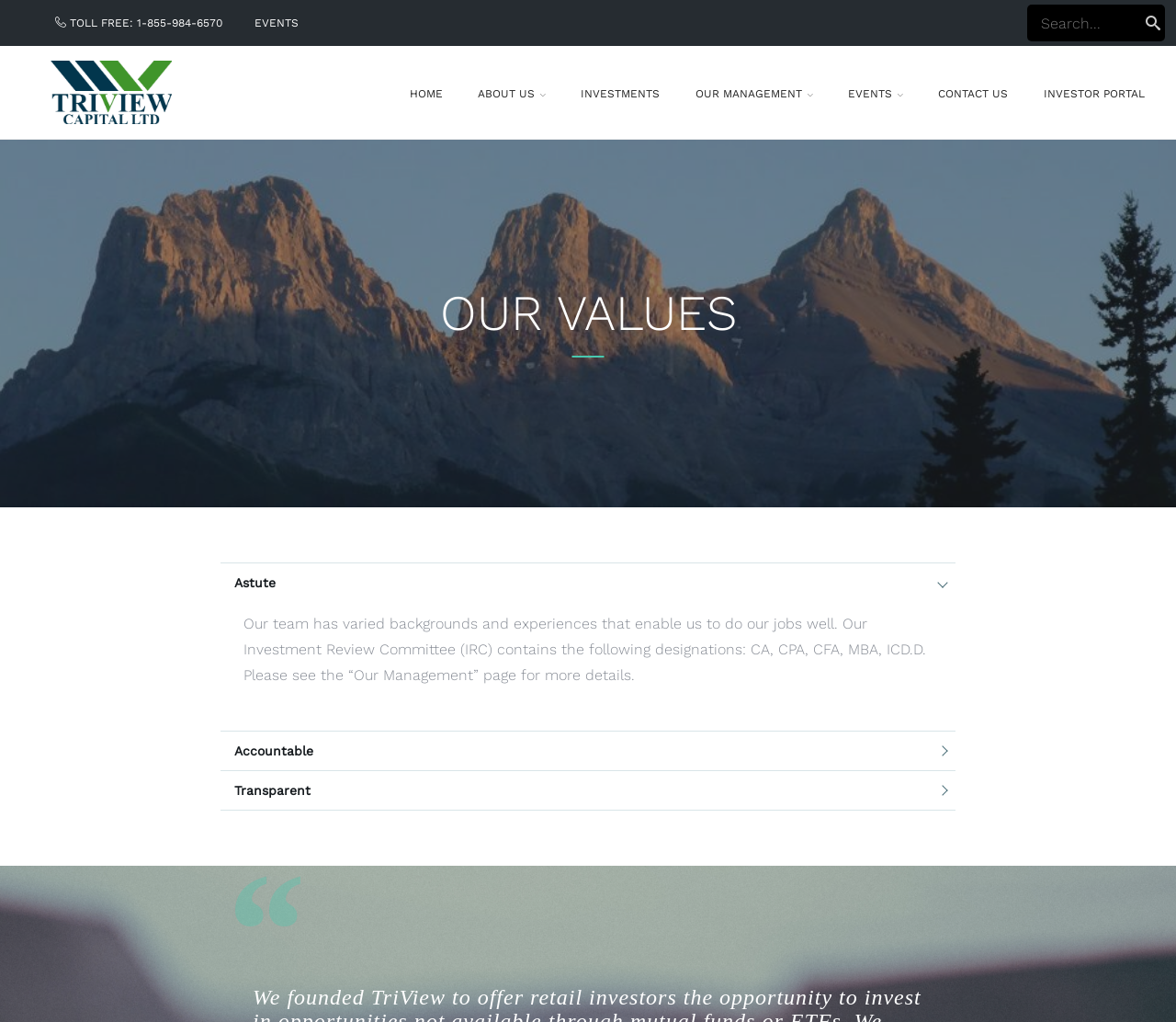Please determine the bounding box coordinates for the element that should be clicked to follow these instructions: "Go to the home page".

[0.333, 0.074, 0.391, 0.109]